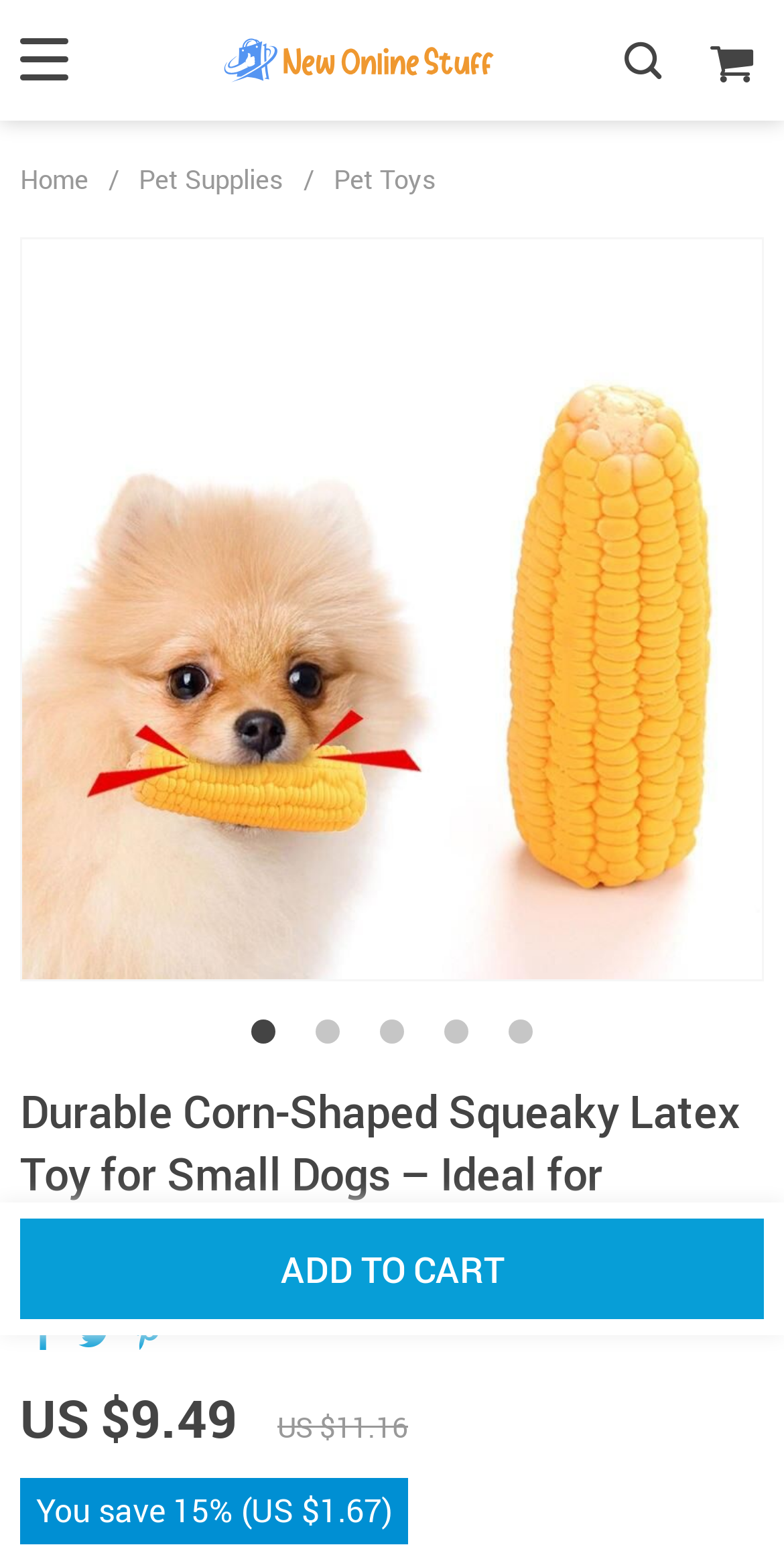What is the original price of the toy?
Look at the image and provide a detailed response to the question.

I found the original price of the toy by looking at the text 'US $11.16' which is located at the top of the webpage, indicating the original price of the product before the discount.